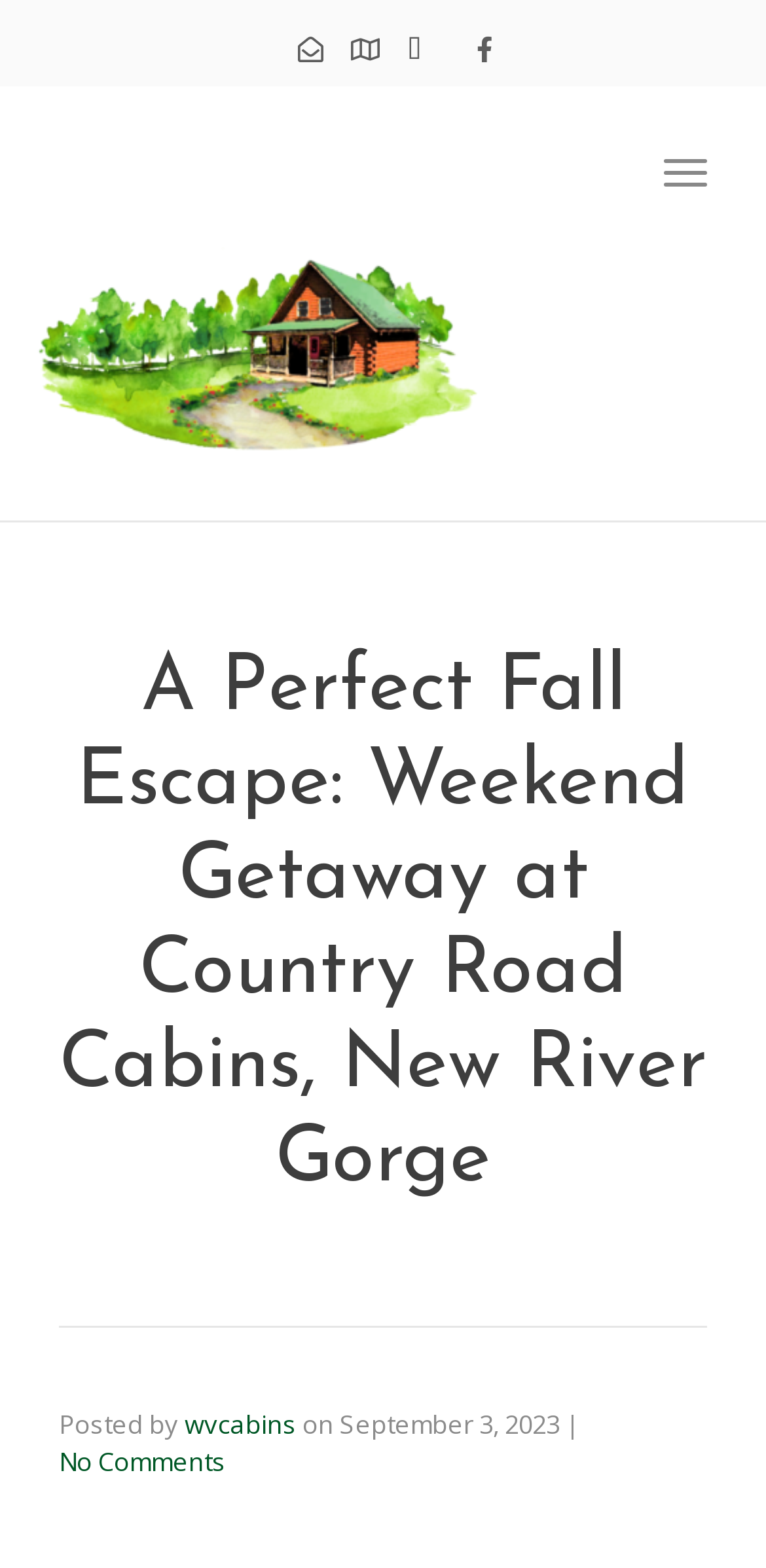Give a one-word or short phrase answer to this question: 
How many social media links are present at the top?

5